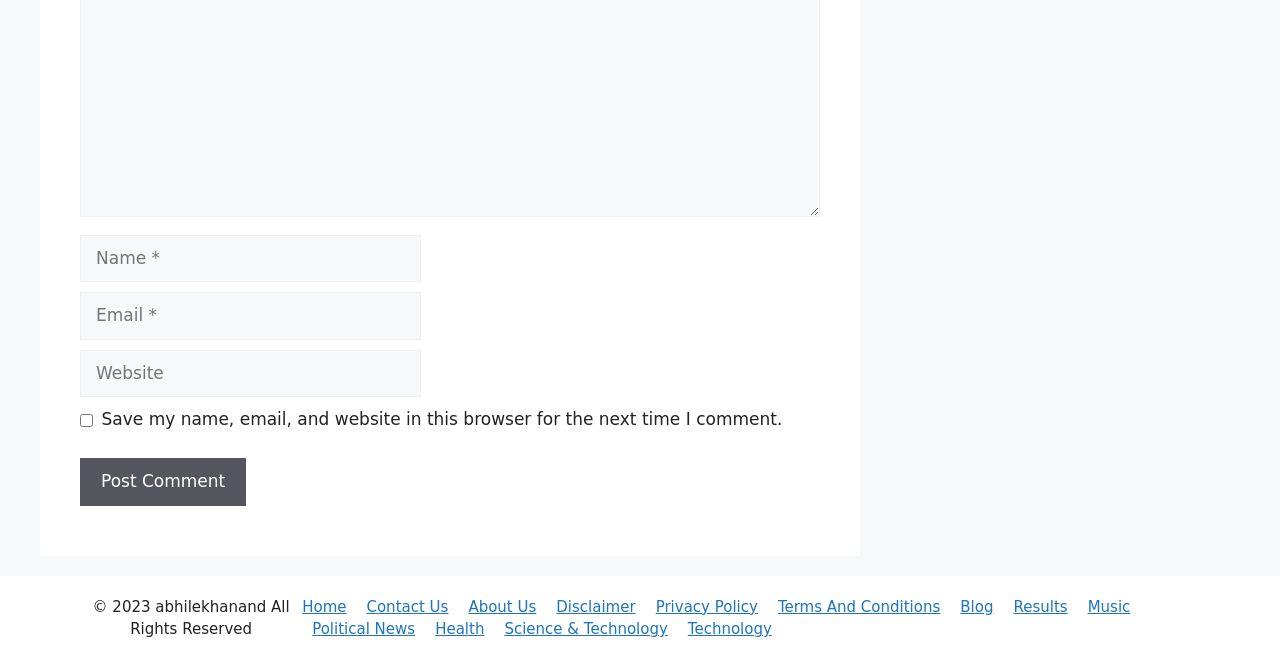Pinpoint the bounding box coordinates of the element you need to click to execute the following instruction: "Click the Post Comment button". The bounding box should be represented by four float numbers between 0 and 1, in the format [left, top, right, bottom].

[0.062, 0.693, 0.192, 0.765]